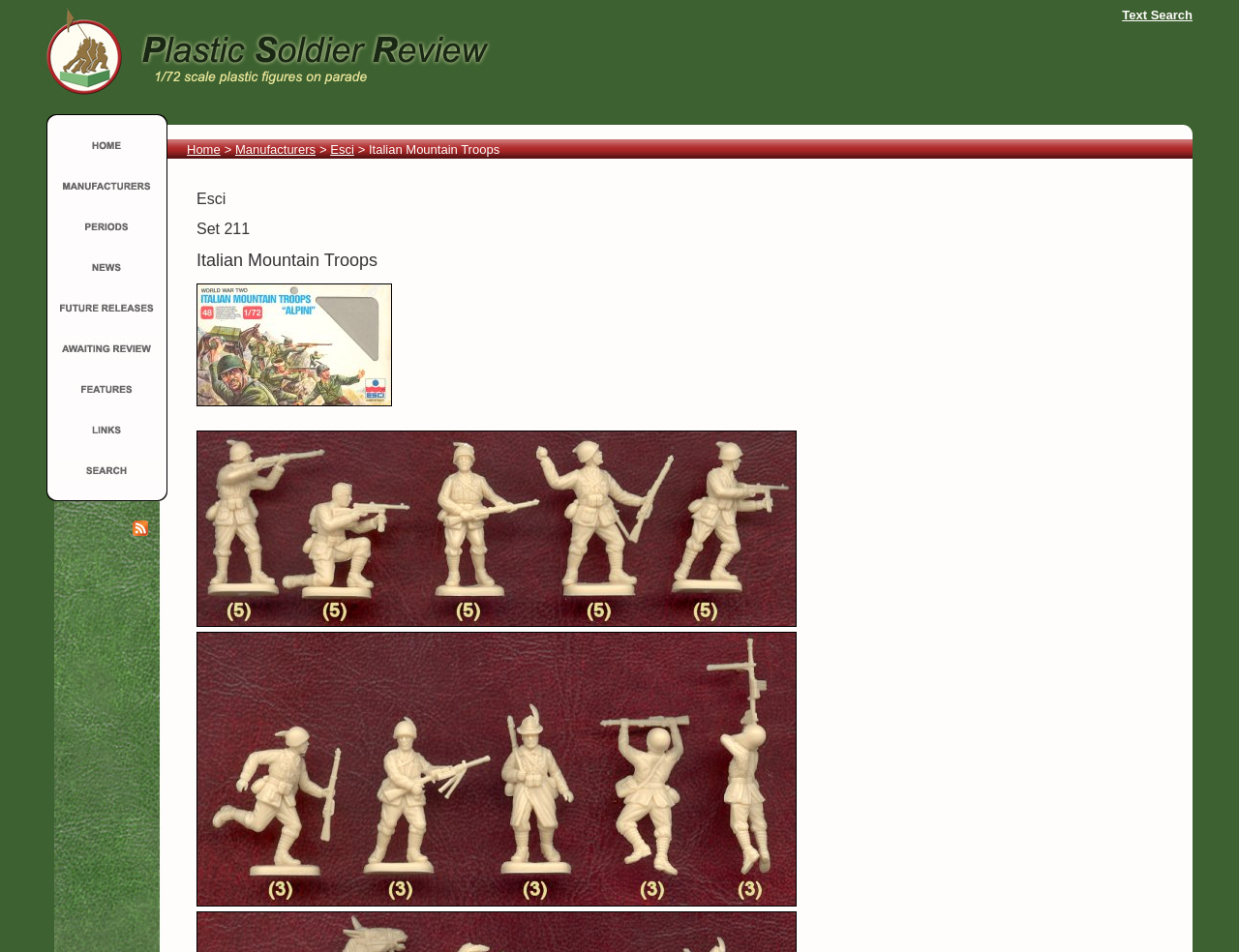Respond with a single word or phrase to the following question: What is the name of the set being reviewed?

Set 211